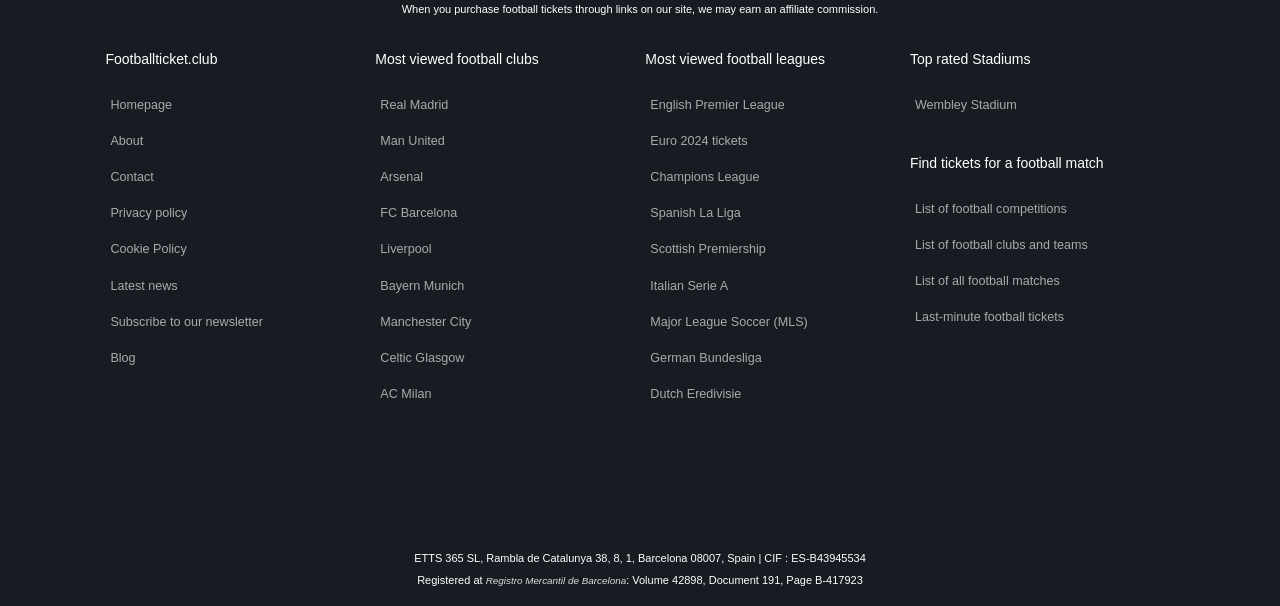Give a one-word or one-phrase response to the question:
What is the name of the website?

Footballticket.club